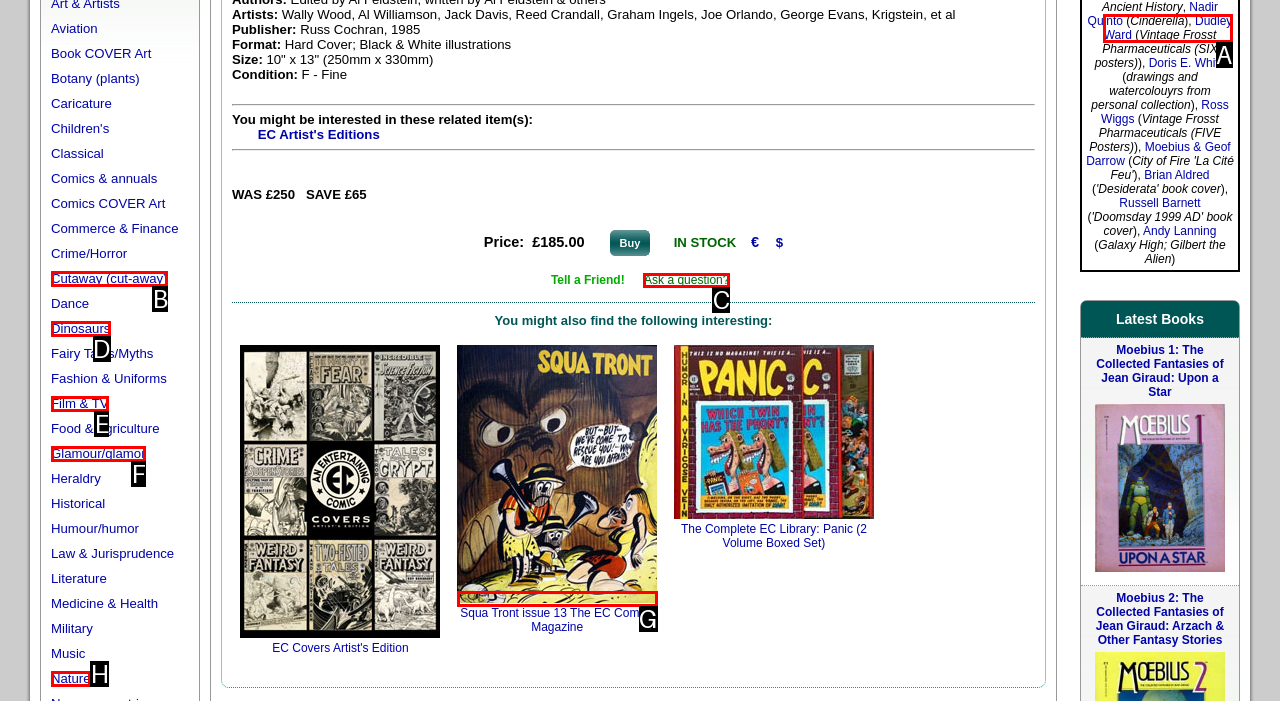Determine the letter of the element to click to accomplish this task: Ask a question about the item. Respond with the letter.

C